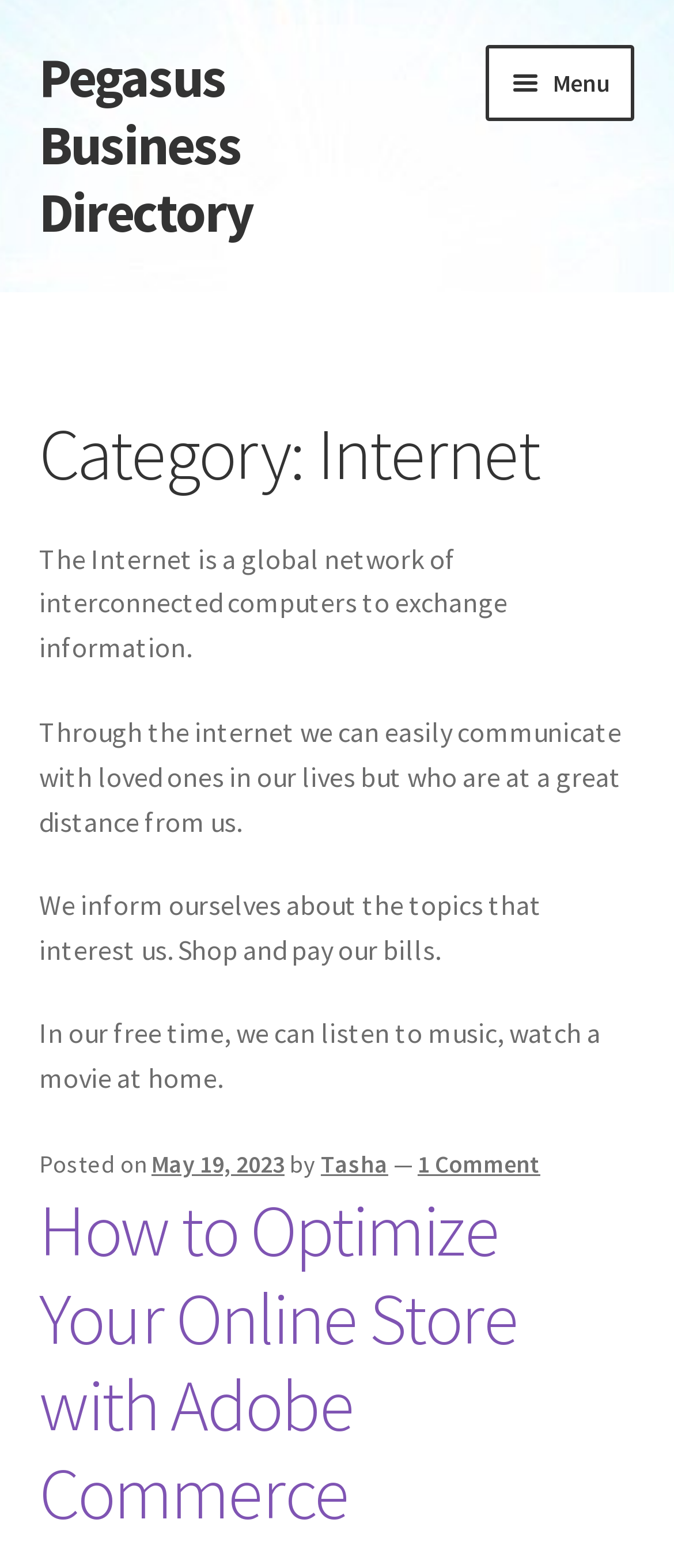Who is the author of the post?
Please respond to the question with a detailed and thorough explanation.

I found a link element with the text 'Tasha' on the webpage, which is preceded by the text 'by'. This suggests that Tasha is the author of the post.